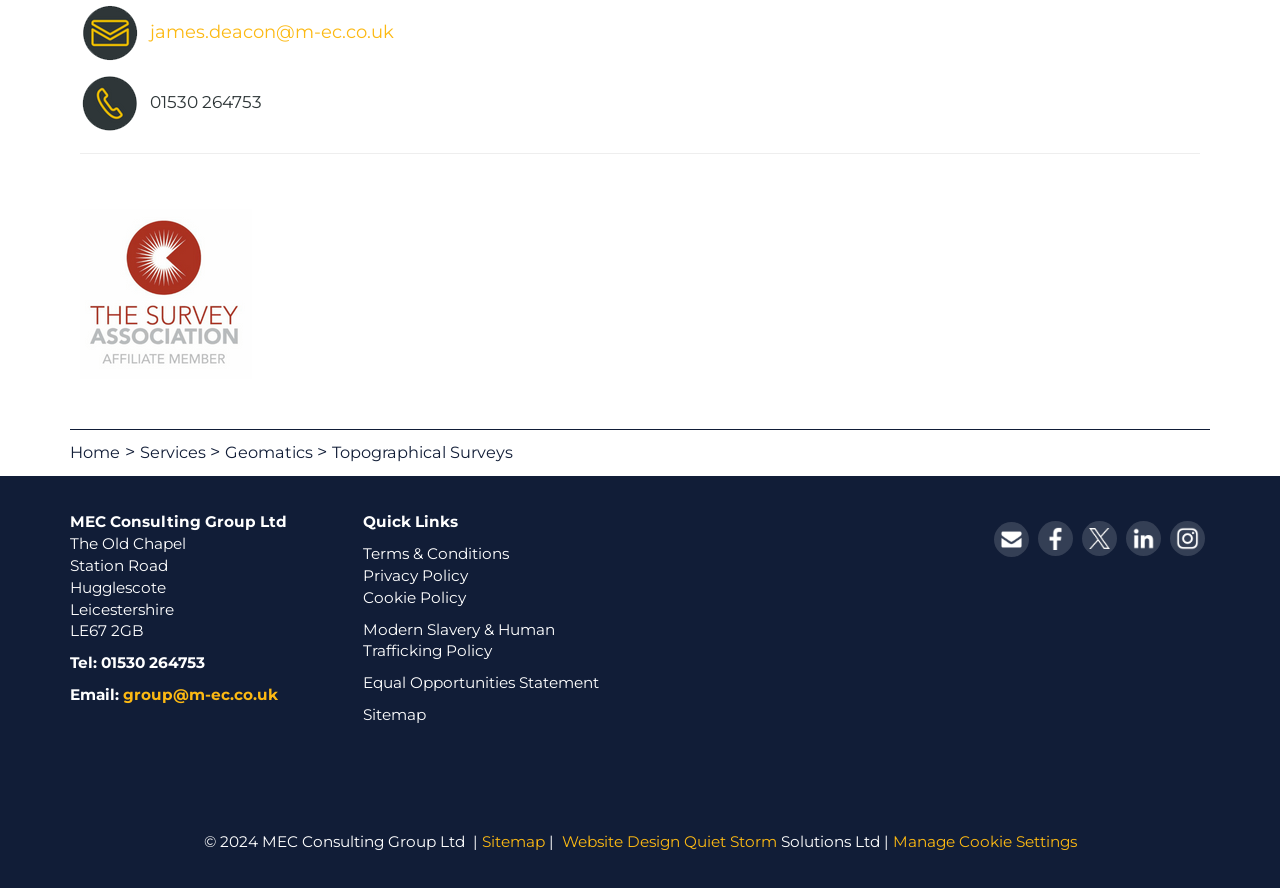Using the description "Website Design", locate and provide the bounding box of the UI element.

[0.439, 0.937, 0.531, 0.959]